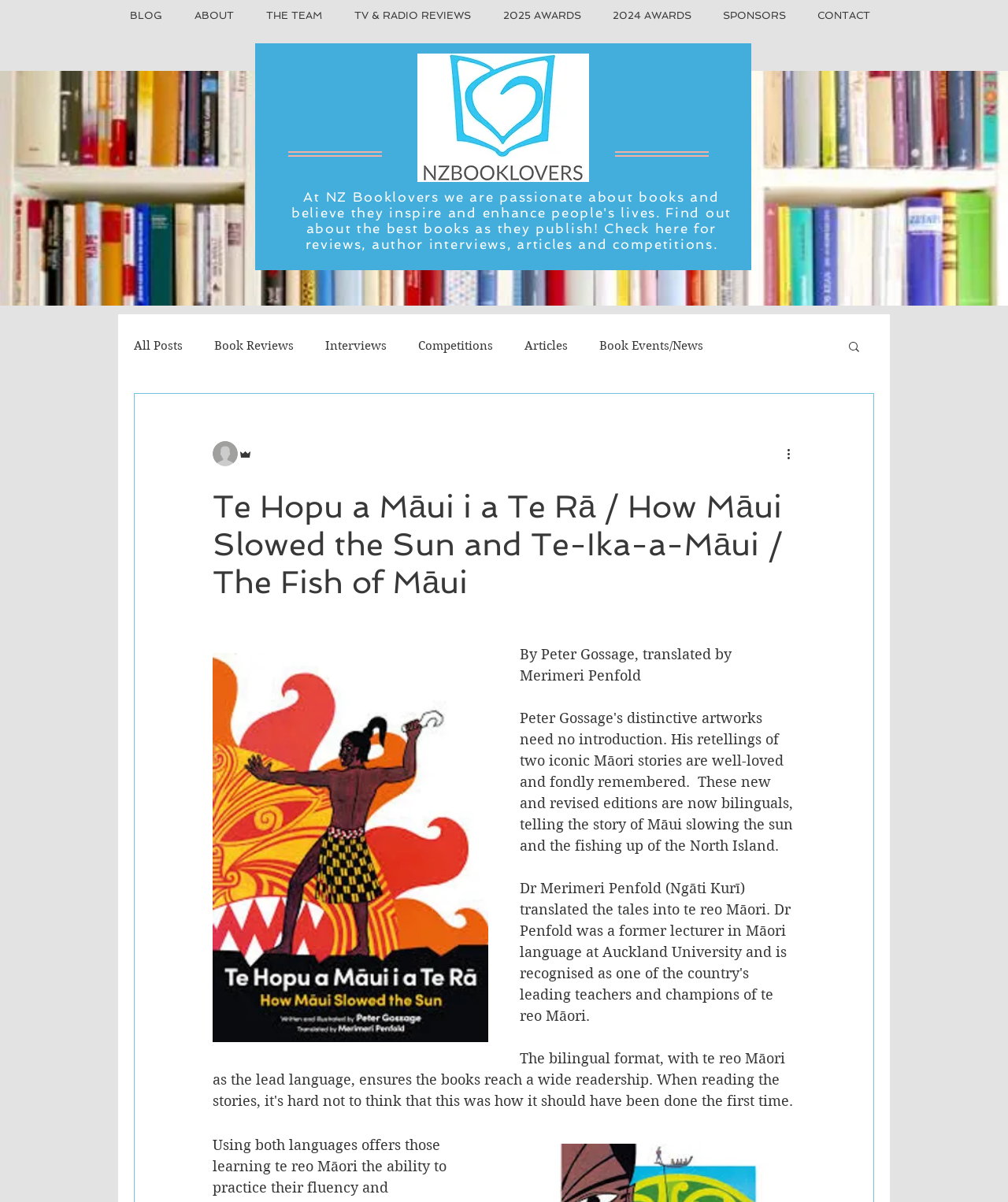Please predict the bounding box coordinates of the element's region where a click is necessary to complete the following instruction: "View the book reviews". The coordinates should be represented by four float numbers between 0 and 1, i.e., [left, top, right, bottom].

[0.212, 0.282, 0.291, 0.294]